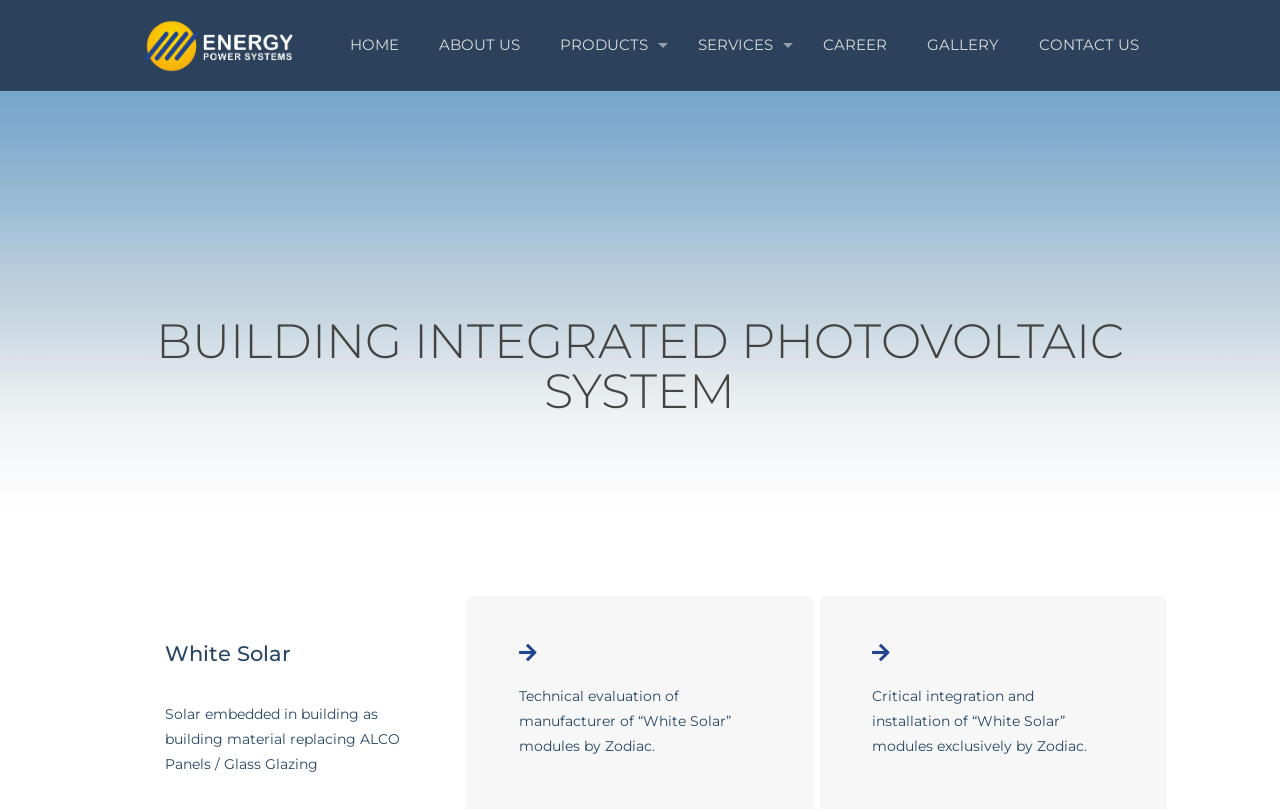Give the bounding box coordinates for the element described as: "title="Energy Power Systems"".

[0.11, 0.0, 0.233, 0.111]